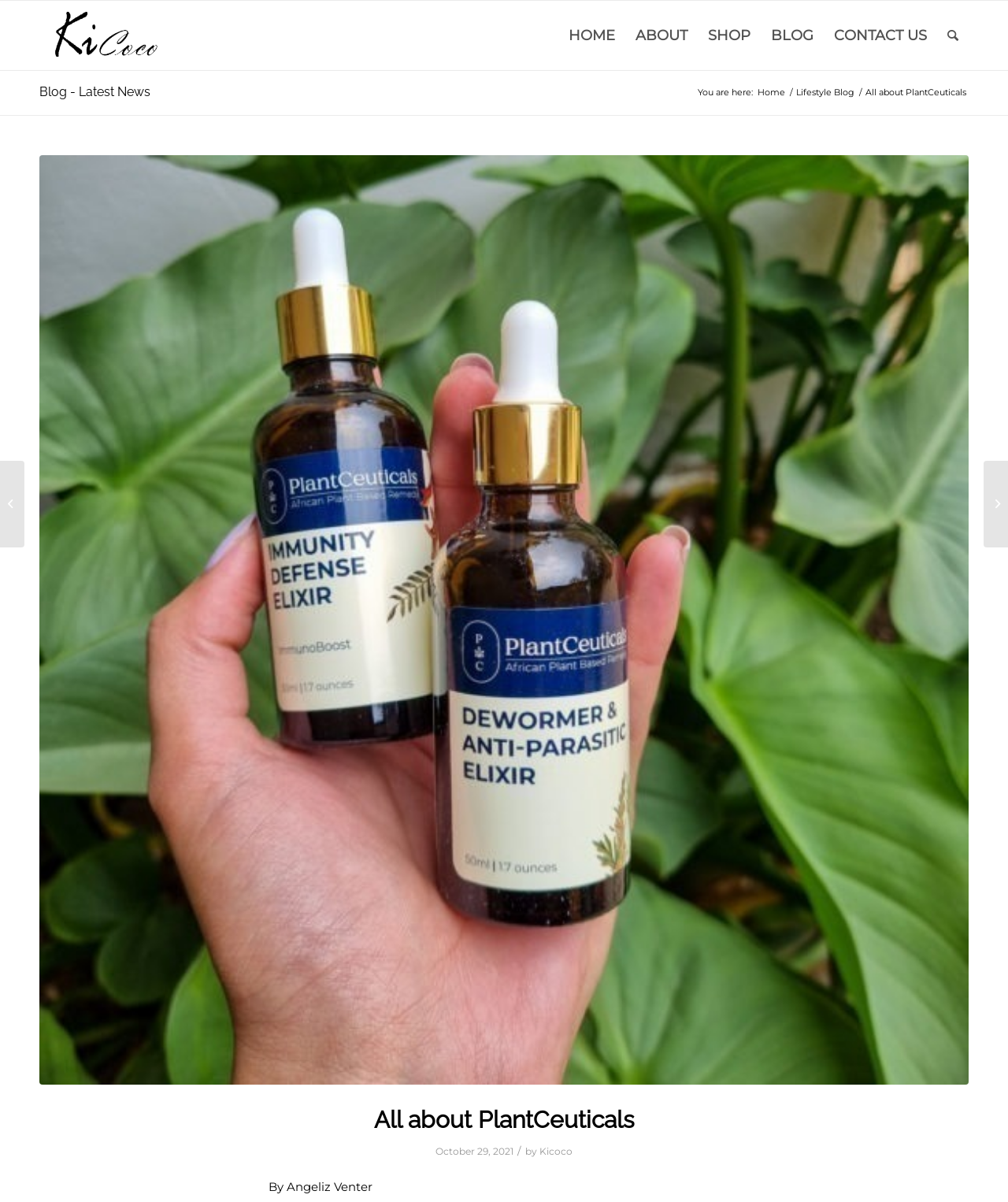Identify the bounding box coordinates for the element you need to click to achieve the following task: "read about PlantCeuticals". The coordinates must be four float values ranging from 0 to 1, formatted as [left, top, right, bottom].

[0.266, 0.909, 0.734, 0.971]